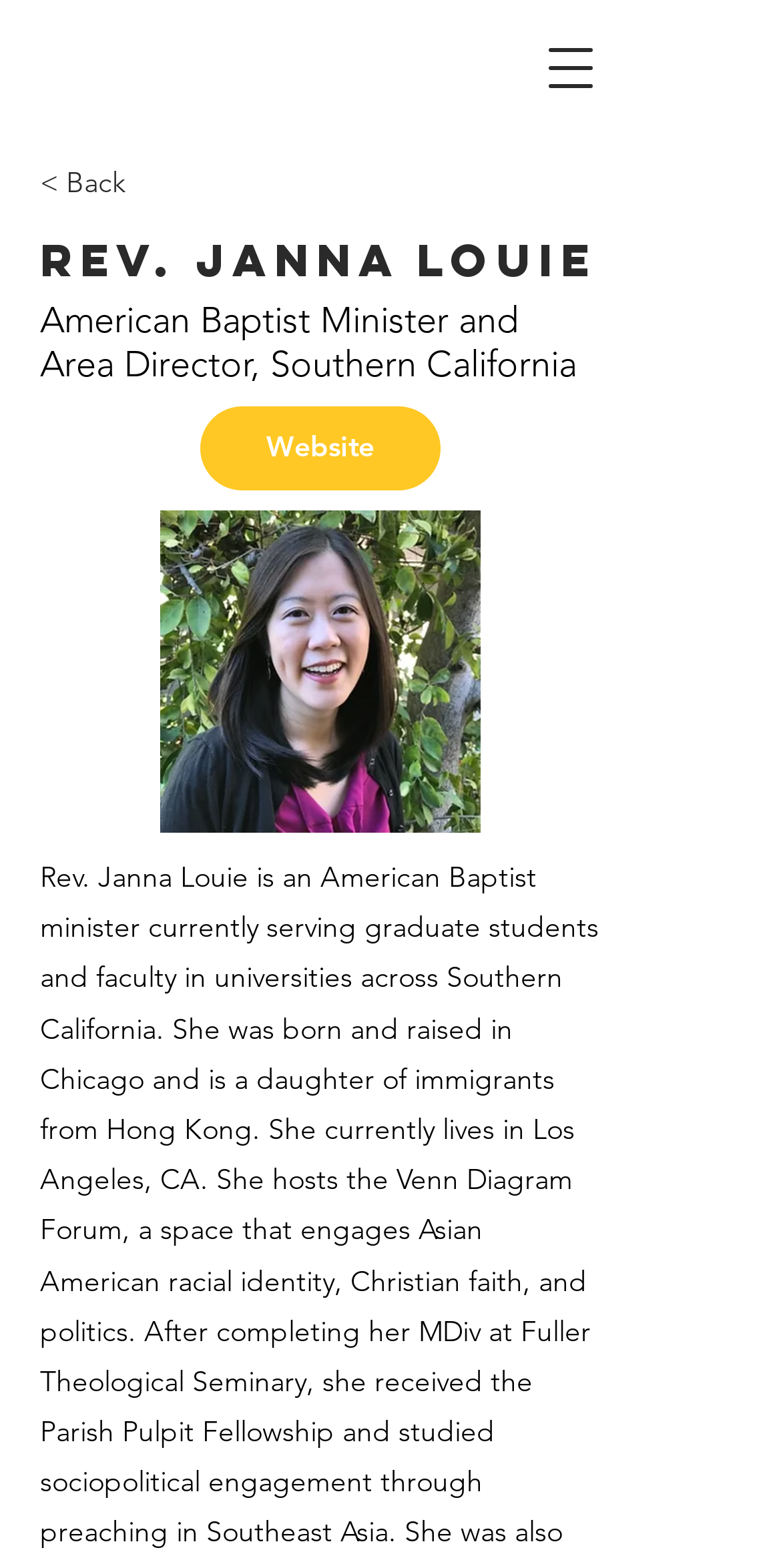What is the location of the image on the webpage?
Based on the image, answer the question in a detailed manner.

The image 'Rev. Janna Louie' is located at the top-right of the webpage, with a bounding box coordinate of [0.205, 0.326, 0.615, 0.531].